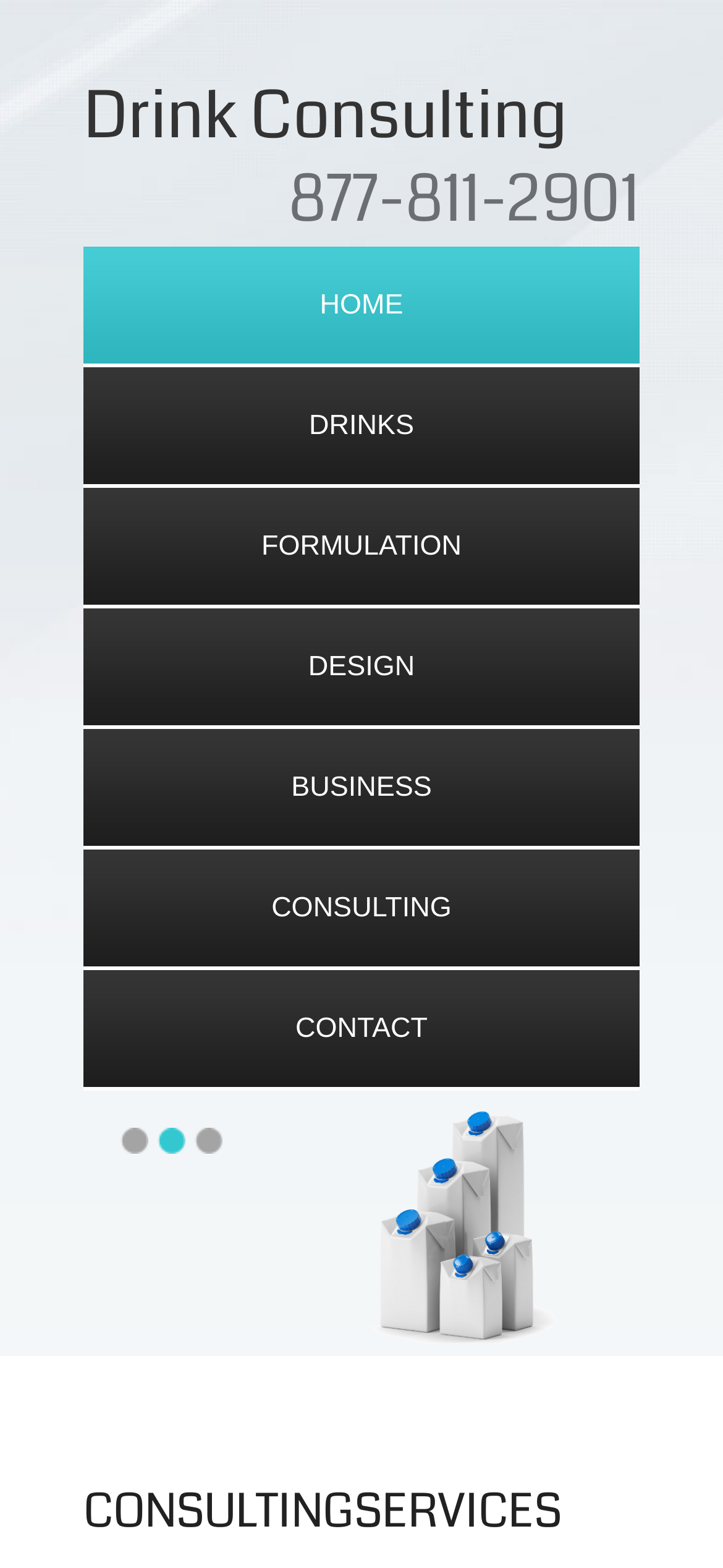Could you indicate the bounding box coordinates of the region to click in order to complete this instruction: "call the phone number".

[0.397, 0.098, 0.885, 0.156]